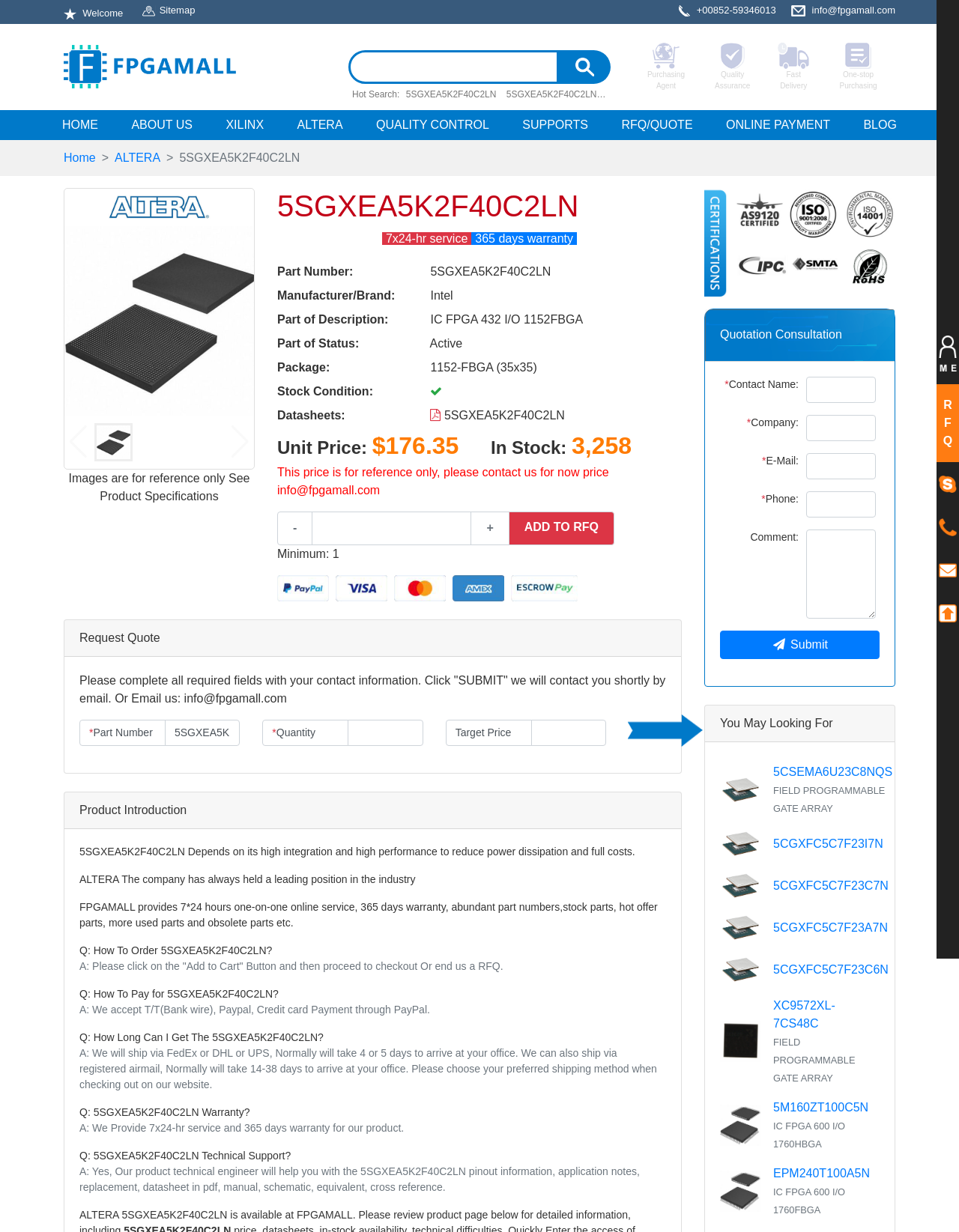Please determine the bounding box coordinates of the element's region to click for the following instruction: "Check product stock".

[0.648, 0.072, 0.767, 0.081]